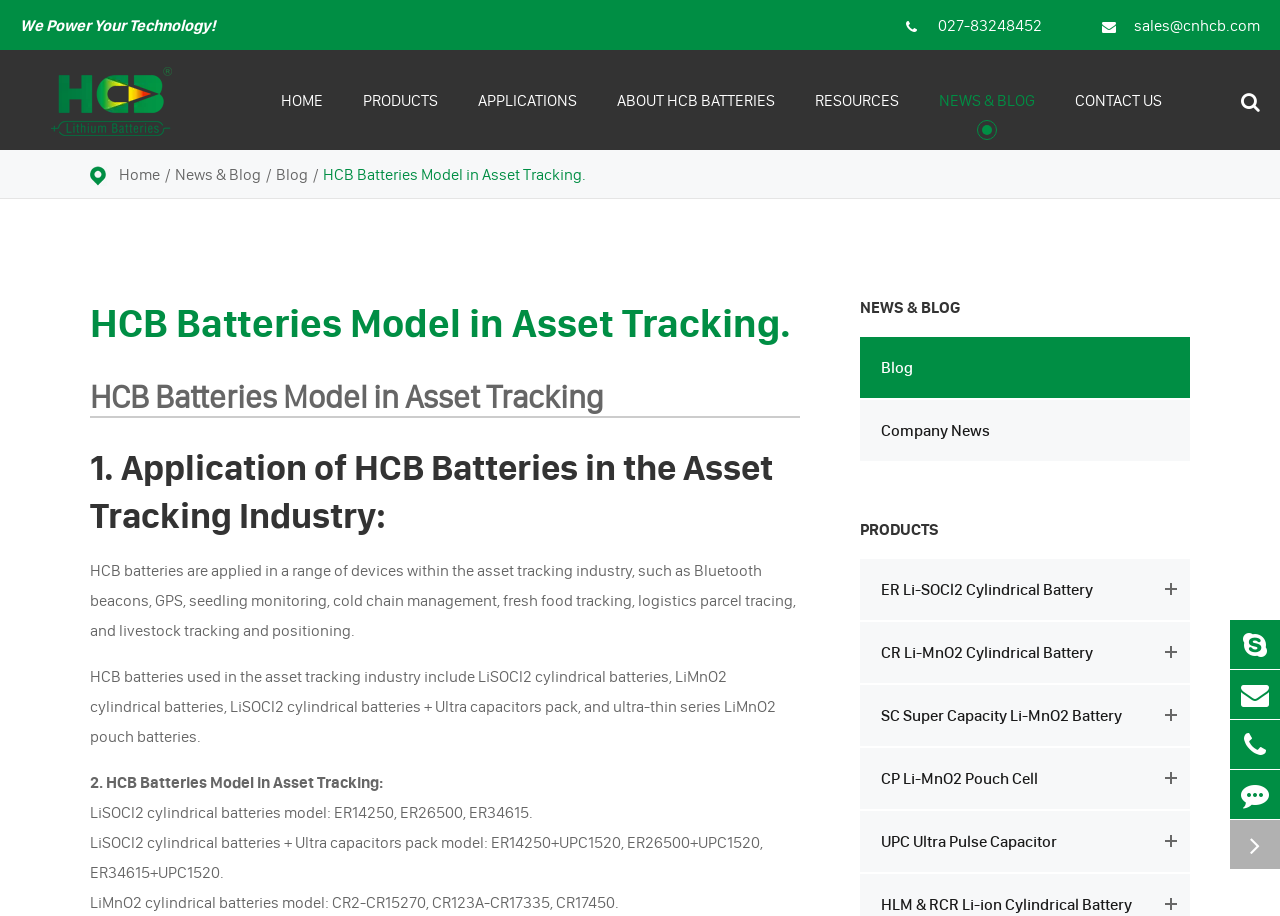Please provide a comprehensive response to the question based on the details in the image: What types of batteries are used in the asset tracking industry?

The types of batteries used in the asset tracking industry can be found in the StaticText 'HCB batteries used in the asset tracking industry include LiSOCl2 cylindrical batteries, LiMnO2 cylindrical batteries, LiSOCl2 cylindrical batteries + Ultra capacitors pack, and ultra-thin series LiMnO2 pouch batteries.' with a bounding box of [0.07, 0.727, 0.606, 0.814].